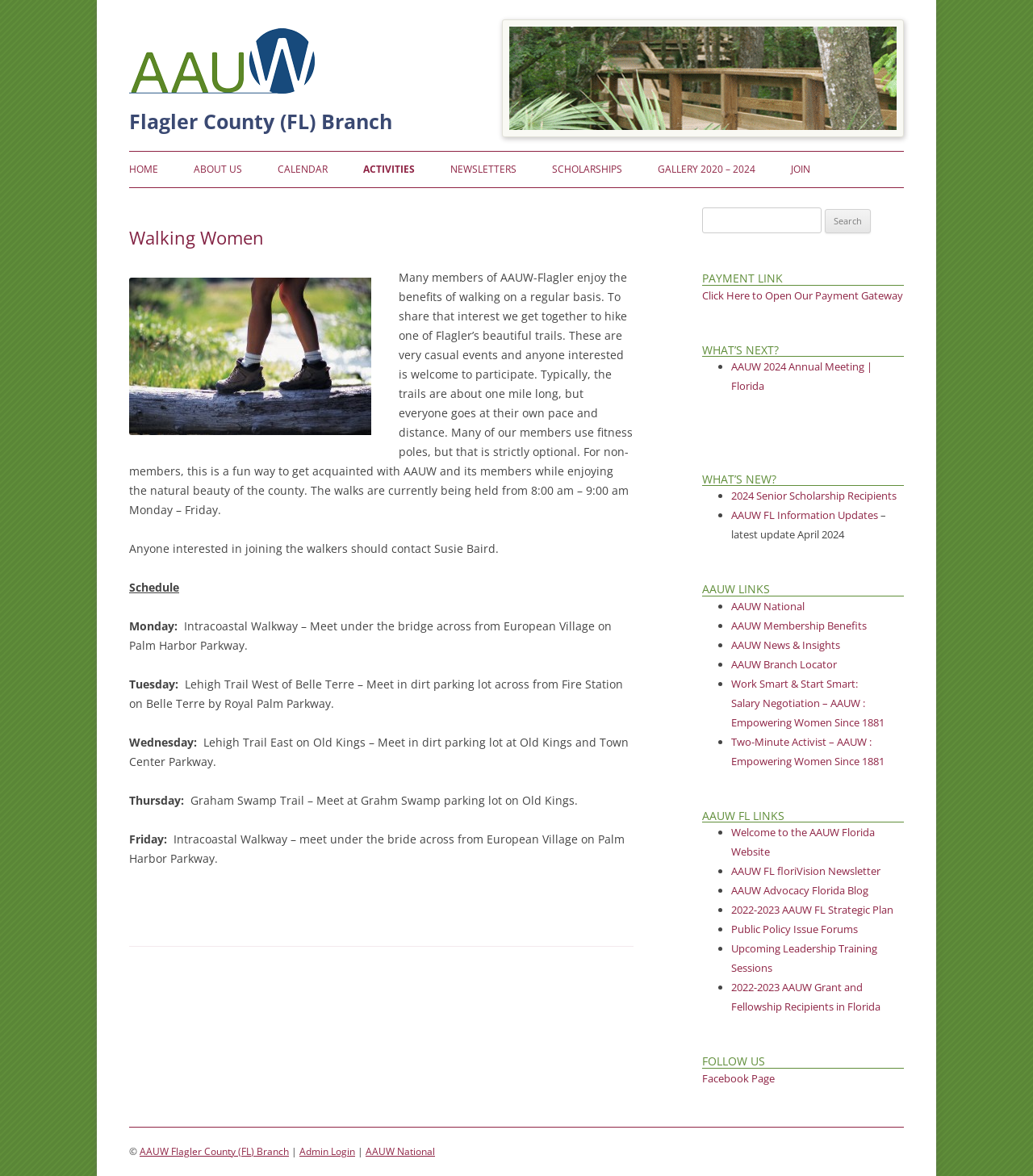Identify the main heading from the webpage and provide its text content.

Flagler County (FL) Branch